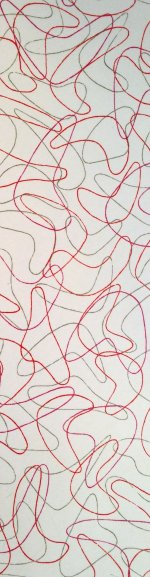Provide a brief response in the form of a single word or phrase:
What is the title of the image?

Obligatory Picture